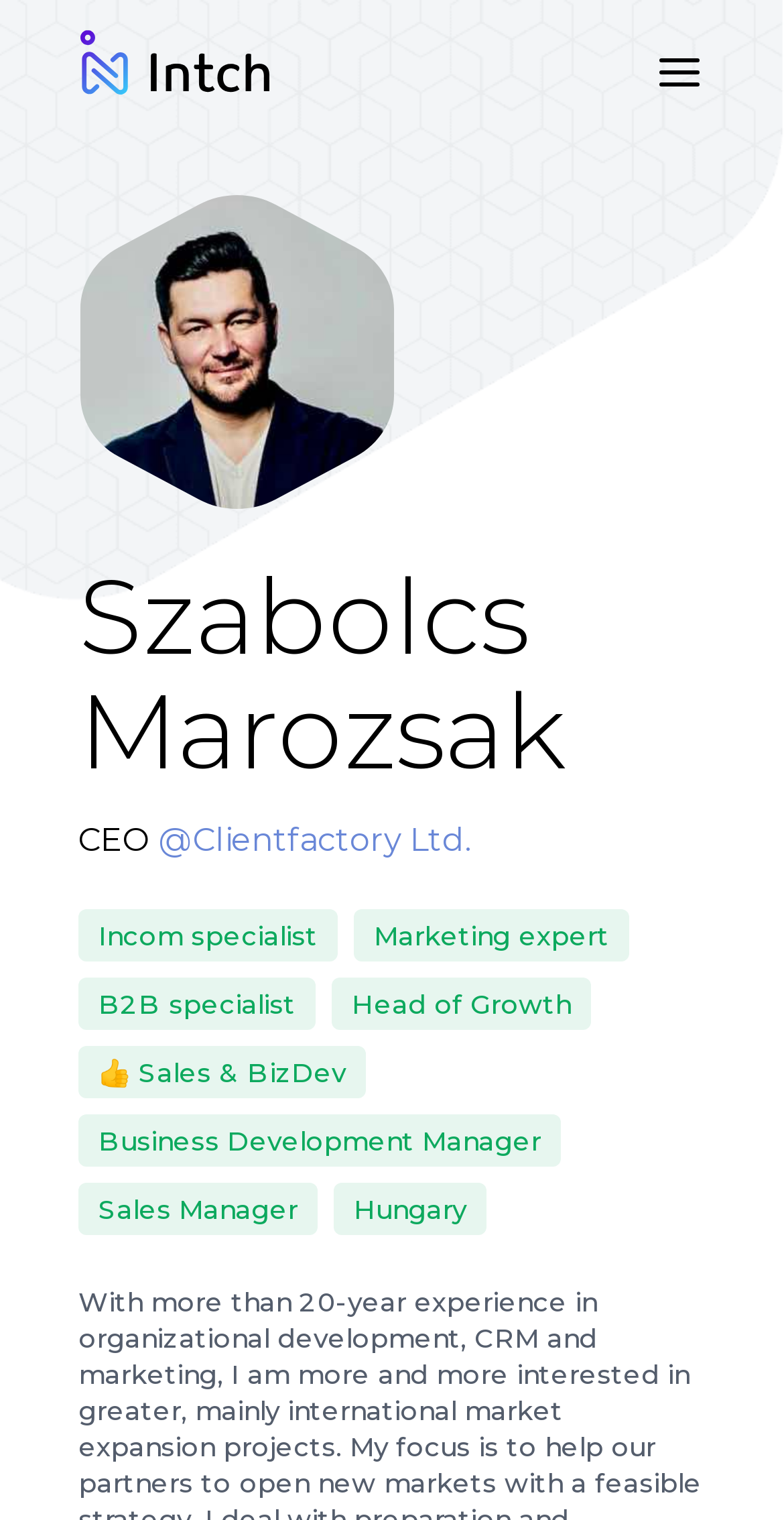Answer the question briefly using a single word or phrase: 
What are the person's job titles?

Multiple